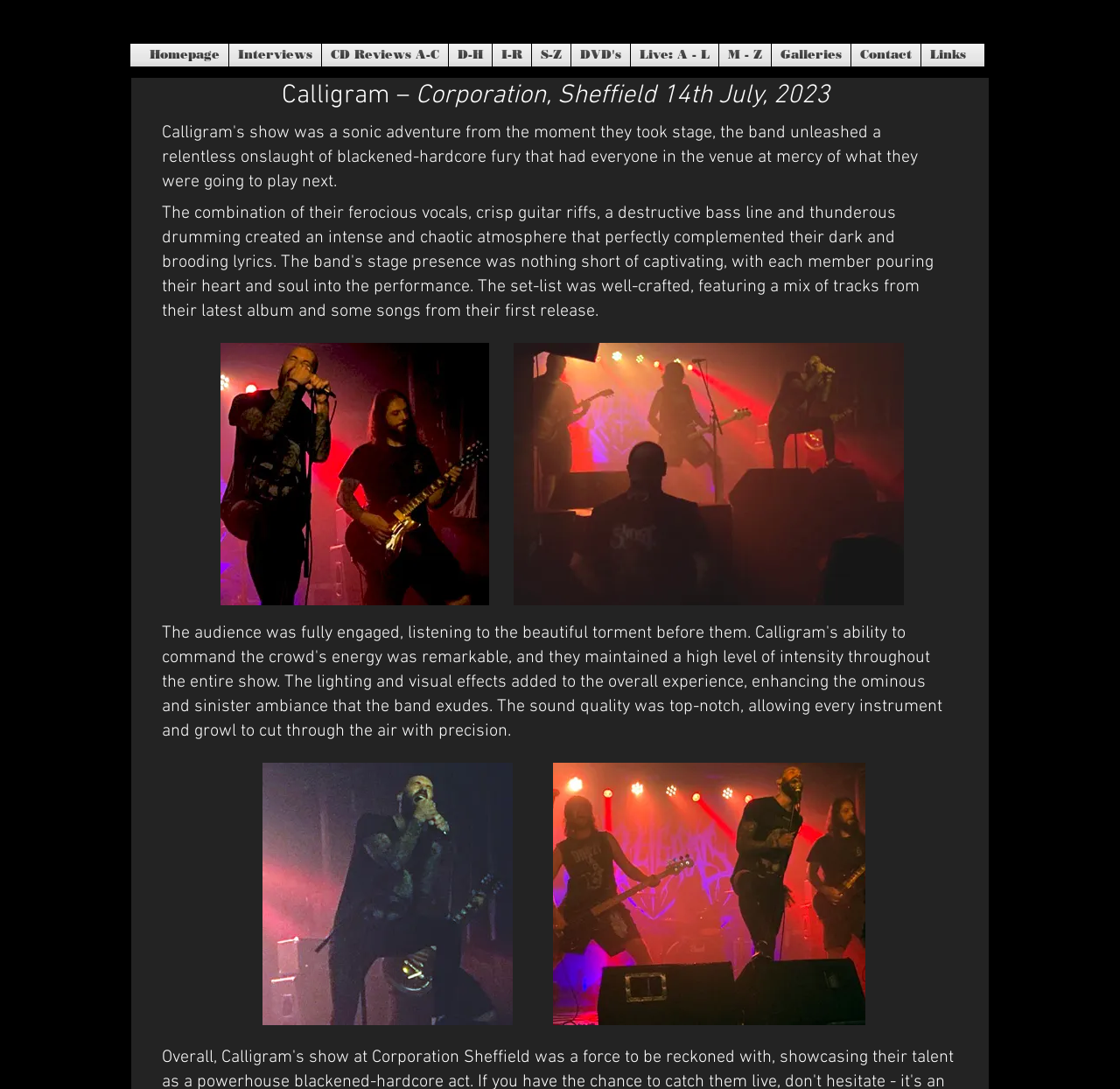What is the date of the event?
Provide an in-depth answer to the question, covering all aspects.

I found the static text 'Corporation, Sheffield 14th July, 2023' which provides the event date.